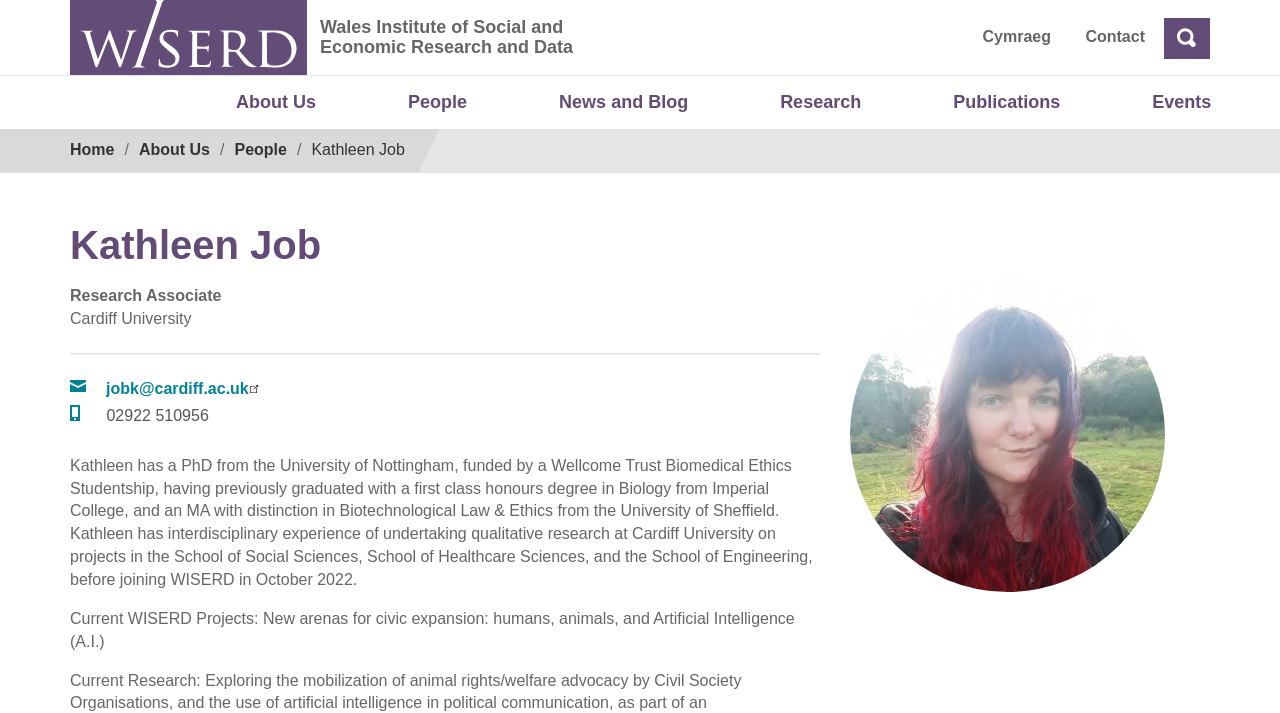Please determine the bounding box coordinates for the UI element described as: "jobk@cardiff.ac.uk".

[0.083, 0.533, 0.203, 0.556]